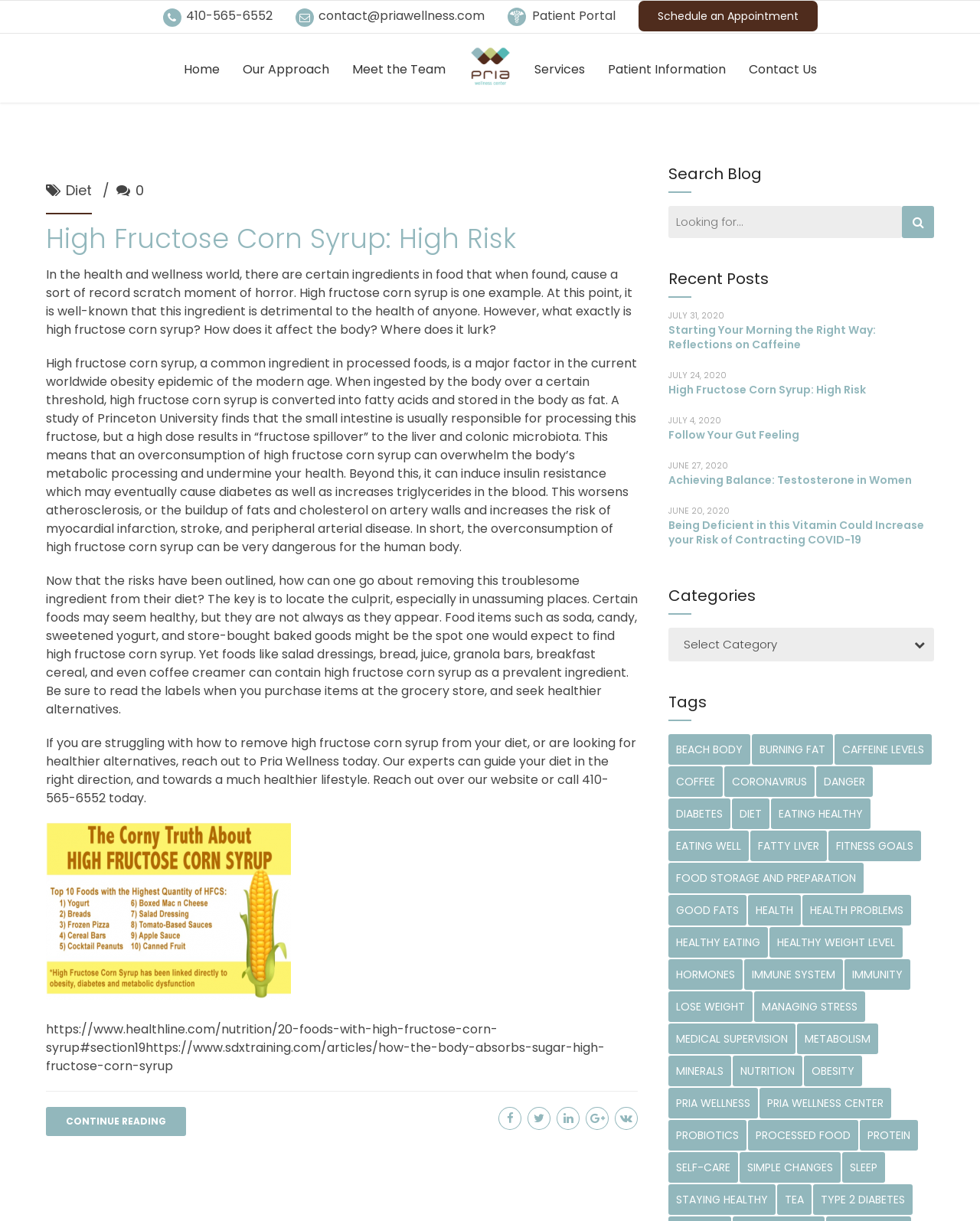Find the bounding box coordinates of the area to click in order to follow the instruction: "visit the contact page".

[0.301, 0.007, 0.494, 0.022]